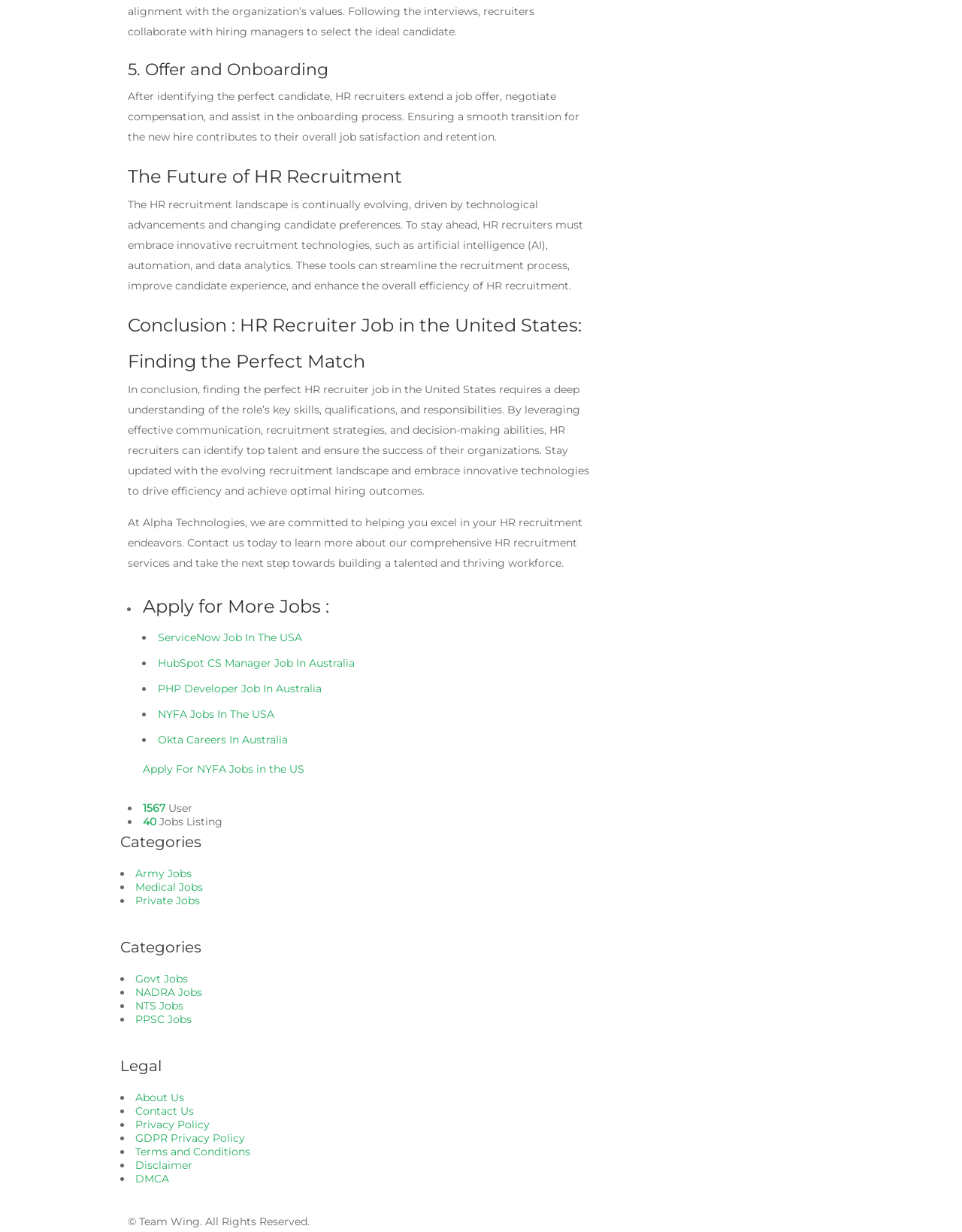Determine the bounding box coordinates of the clickable region to follow the instruction: "Apply for ServiceNow job in the USA".

[0.164, 0.512, 0.314, 0.523]